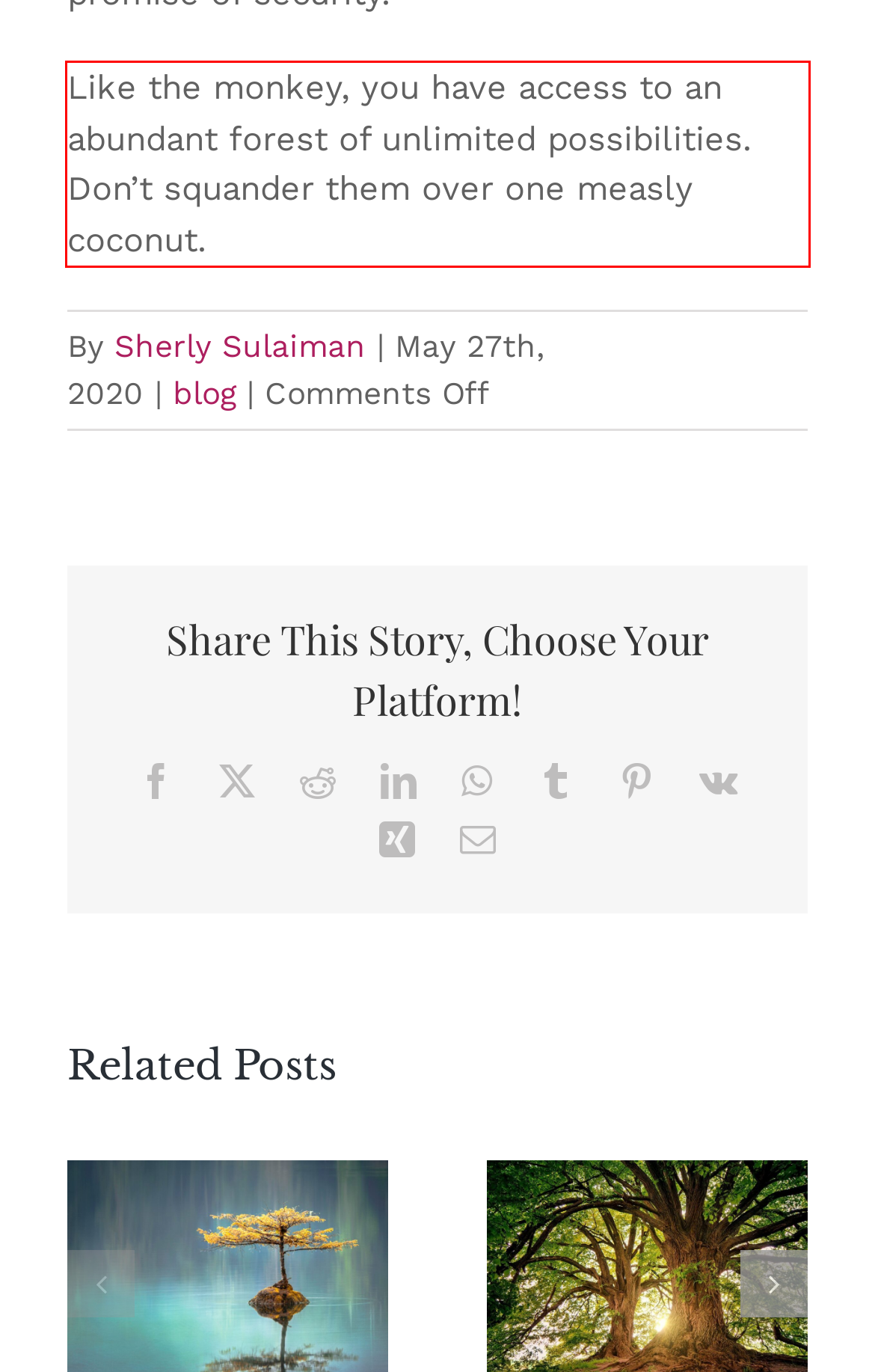Examine the webpage screenshot and use OCR to obtain the text inside the red bounding box.

Like the monkey, you have access to an abundant forest of unlimited possibilities. Don’t squander them over one measly coconut.